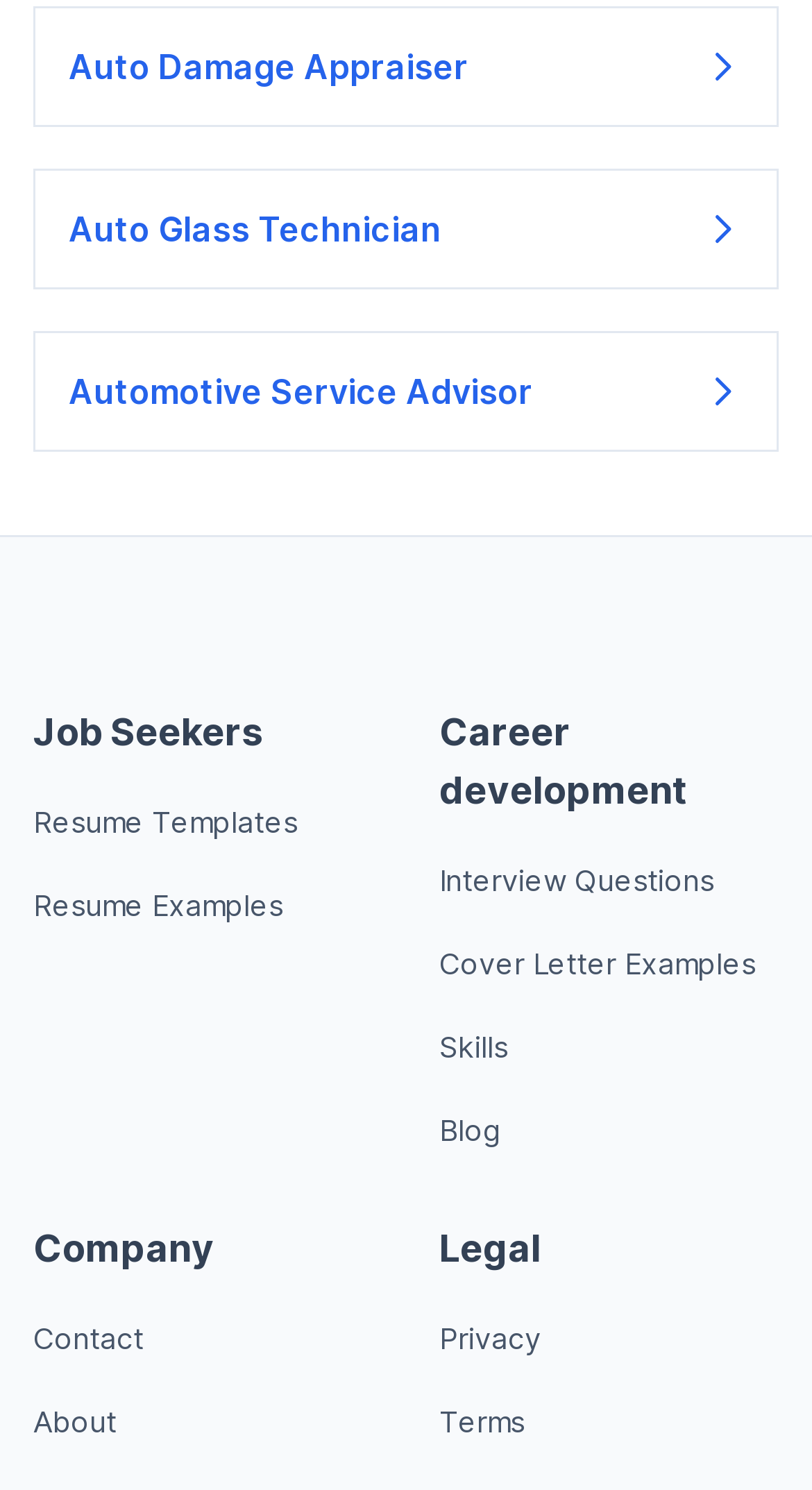Please locate the UI element described by "Automotive Service Advisor" and provide its bounding box coordinates.

[0.041, 0.223, 0.959, 0.304]